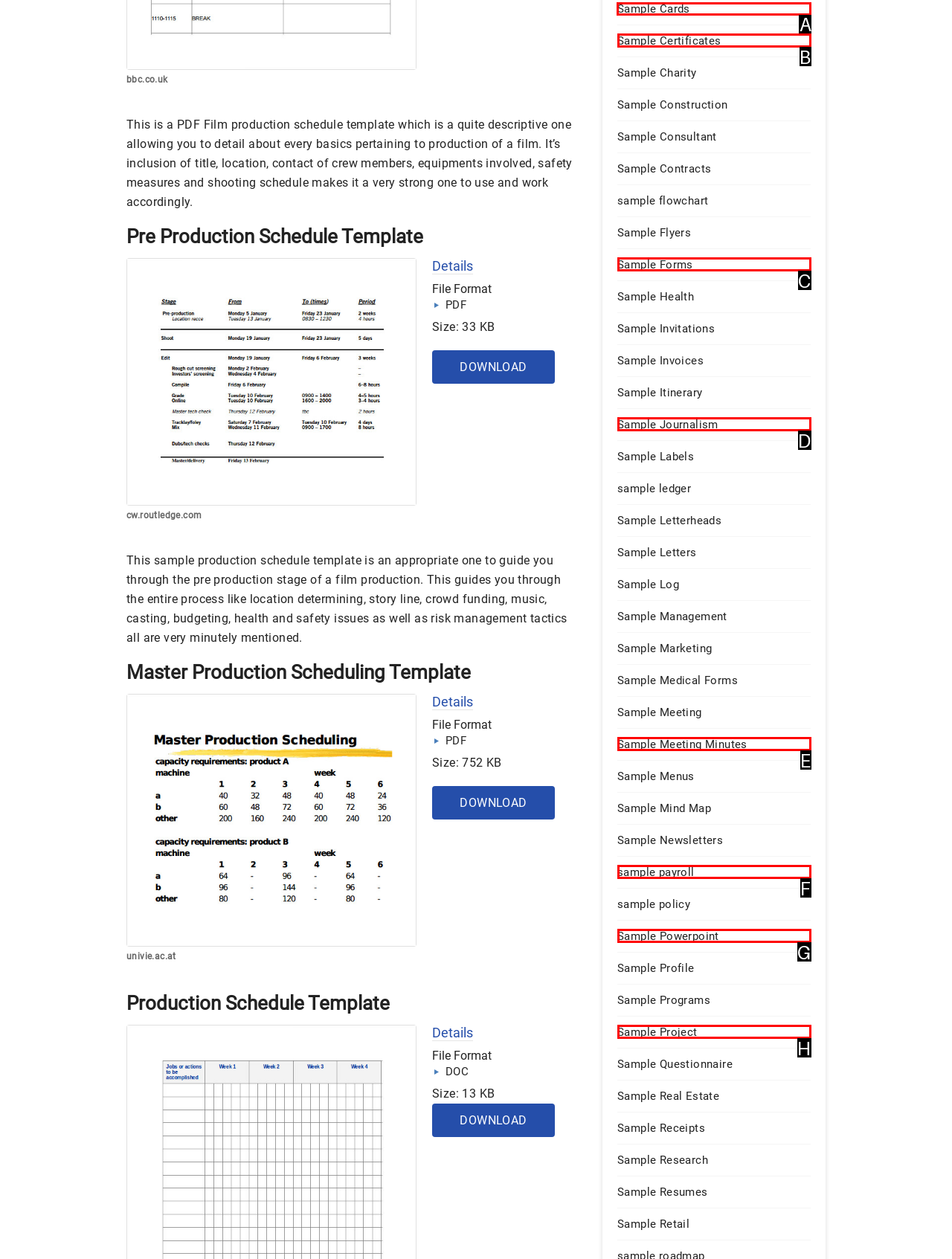Determine the HTML element to be clicked to complete the task: Explore Sample Cards. Answer by giving the letter of the selected option.

A